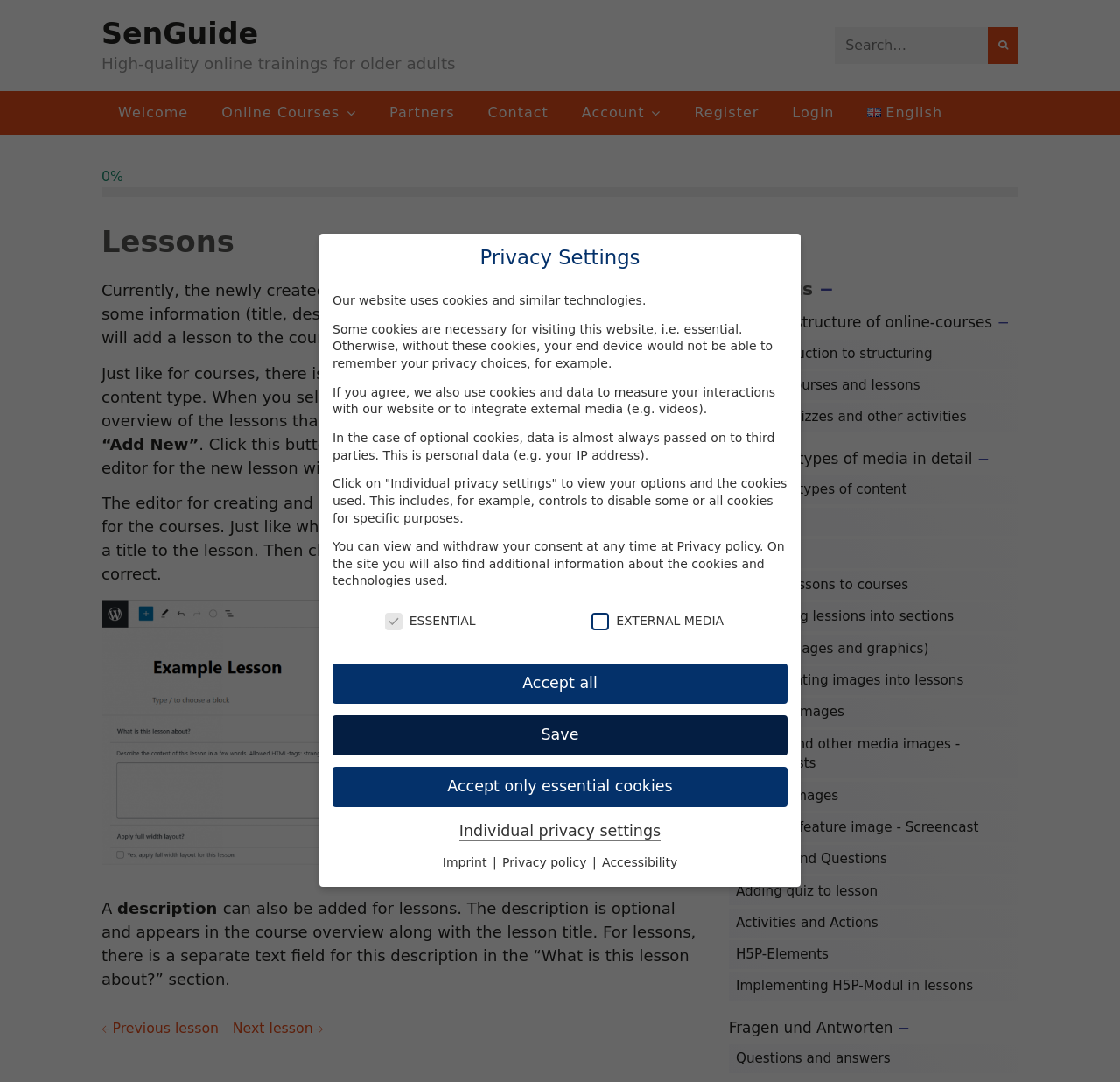What types of media can be added to lessons?
Please provide a comprehensive answer based on the contents of the image.

According to the list items, different types of media can be added to lessons, including images, quizzes, and H5P-Elements. These media types can be used to enhance the learning experience and make the lessons more engaging.